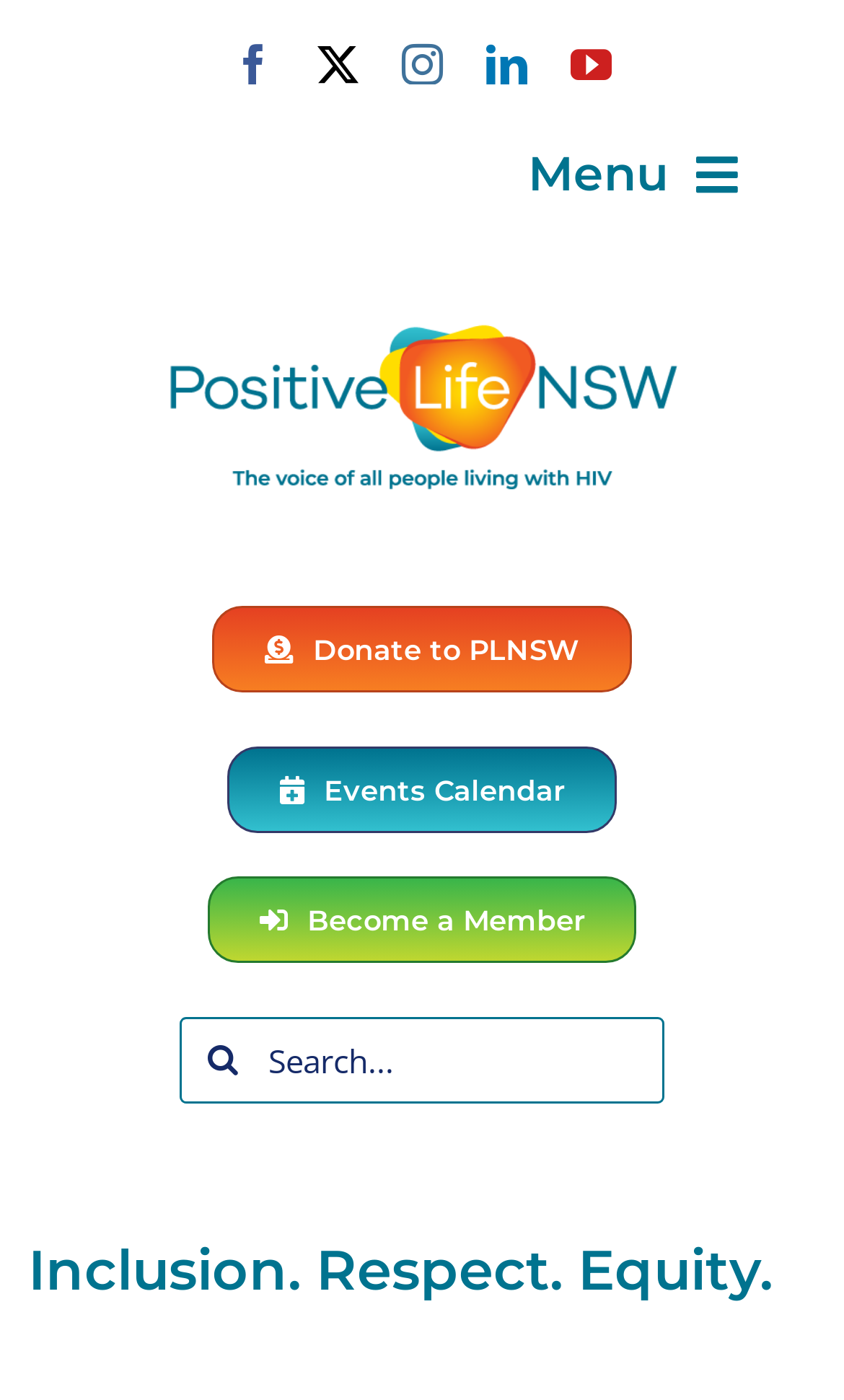Elaborate on the different components and information displayed on the webpage.

The webpage is dedicated to the 2023 World AIDS Day celebration by Positive Life NSW, with the Australian theme of "Inclusion. Respect. Equity." At the top left corner, there are five social media links: Facebook, Twitter, Instagram, LinkedIn, and YouTube. 

Below the social media links, there is a navigation menu for mobile devices, which can be expanded by clicking the "Menu" button. The main menu consists of nine links: Home, COVID-19, HIV Info, Get Support, Services, Blog, Get Involved, About Us, and Publications. Each of these links has a corresponding button to open its submenu.

To the right of the navigation menu, there is the Positive Life NSW logo, which is both a link and an image. Below the logo, there are three links: Donate to PLNSW, Events Calendar, and Become a Member.

On the top right side, there is a search bar with a search button and a magnifying glass icon. The search bar has a placeholder text "Search...".

At the very bottom of the page, there is a large heading that reads "Inclusion. Respect. Equity.", which is the theme of the 2023 World AIDS Day celebration.